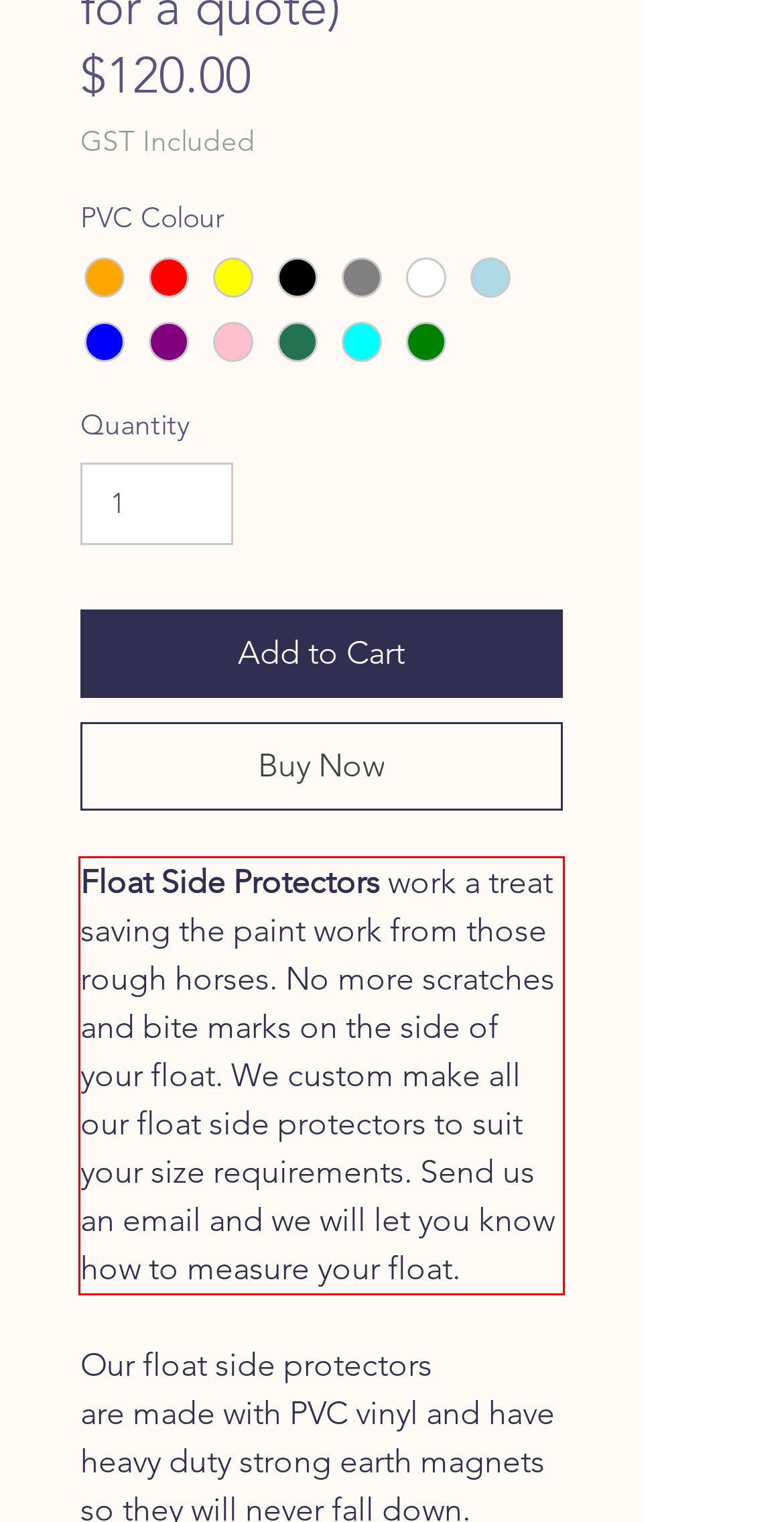You are looking at a screenshot of a webpage with a red rectangle bounding box. Use OCR to identify and extract the text content found inside this red bounding box.

Float Side Protectors work a treat saving the paint work from those rough horses. No more scratches and bite marks on the side of your float. We custom make all our float side protectors to suit your size requirements. Send us an email and we will let you know how to measure your float.